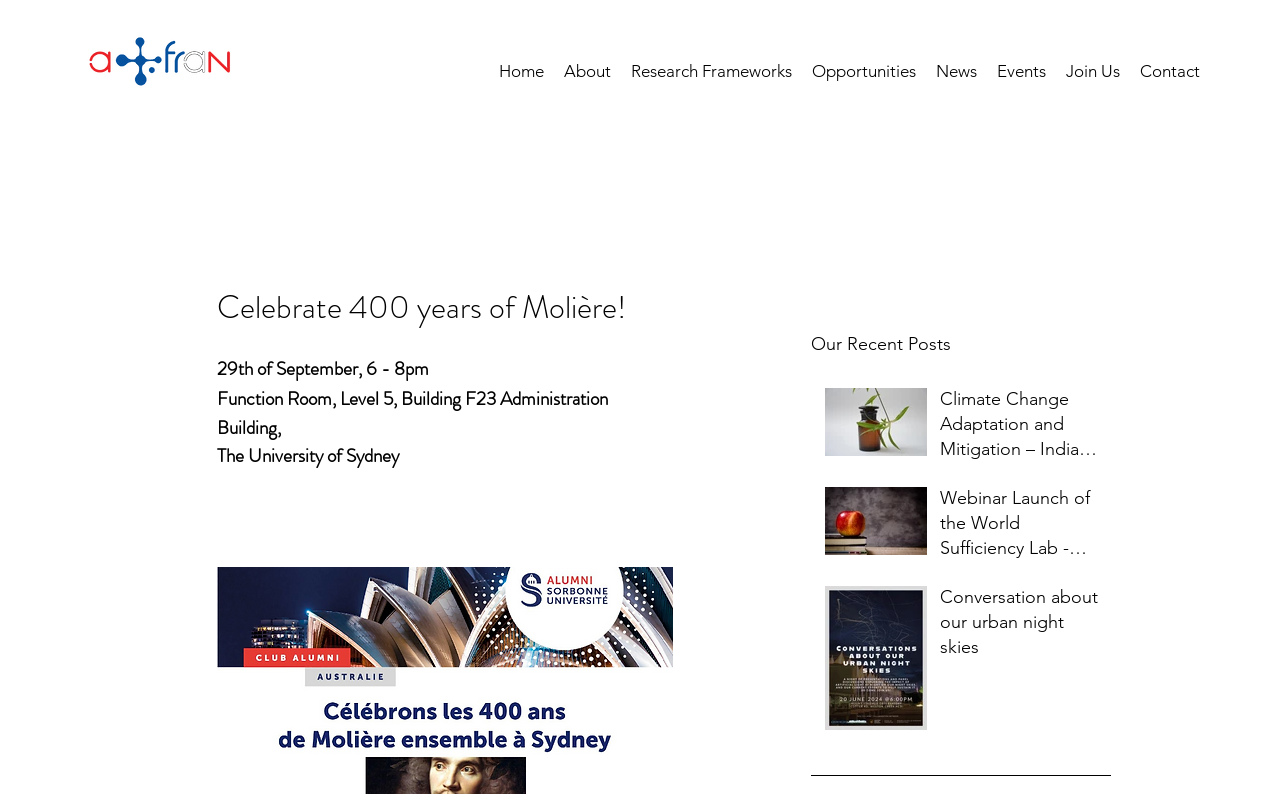Find and provide the bounding box coordinates for the UI element described here: "Contact". The coordinates should be given as four float numbers between 0 and 1: [left, top, right, bottom].

[0.883, 0.05, 0.945, 0.128]